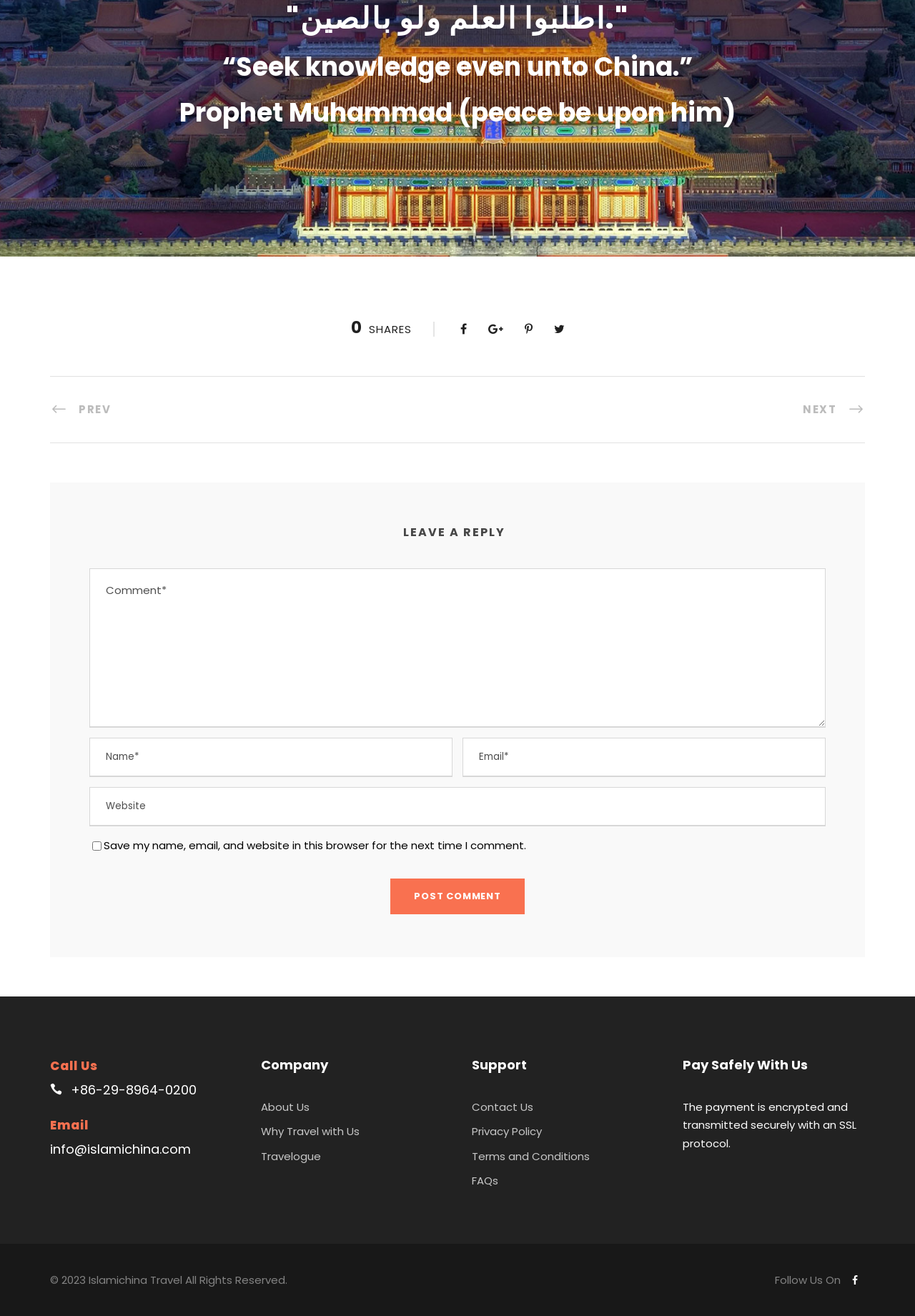Determine the bounding box coordinates of the section I need to click to execute the following instruction: "Click the Post Comment button". Provide the coordinates as four float numbers between 0 and 1, i.e., [left, top, right, bottom].

[0.427, 0.668, 0.573, 0.695]